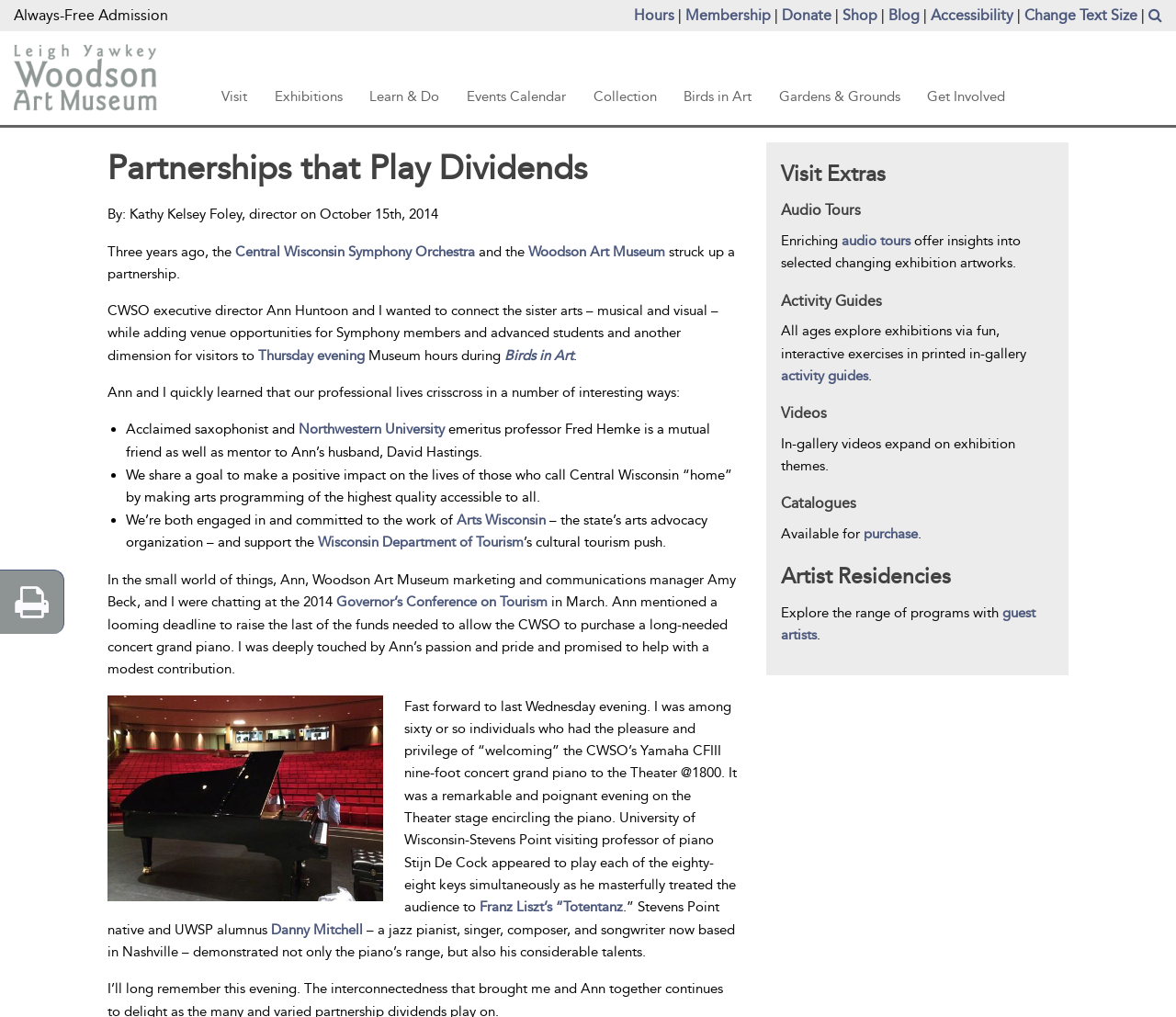Determine the bounding box coordinates for the area that should be clicked to carry out the following instruction: "Click on Hours".

[0.539, 0.006, 0.573, 0.023]